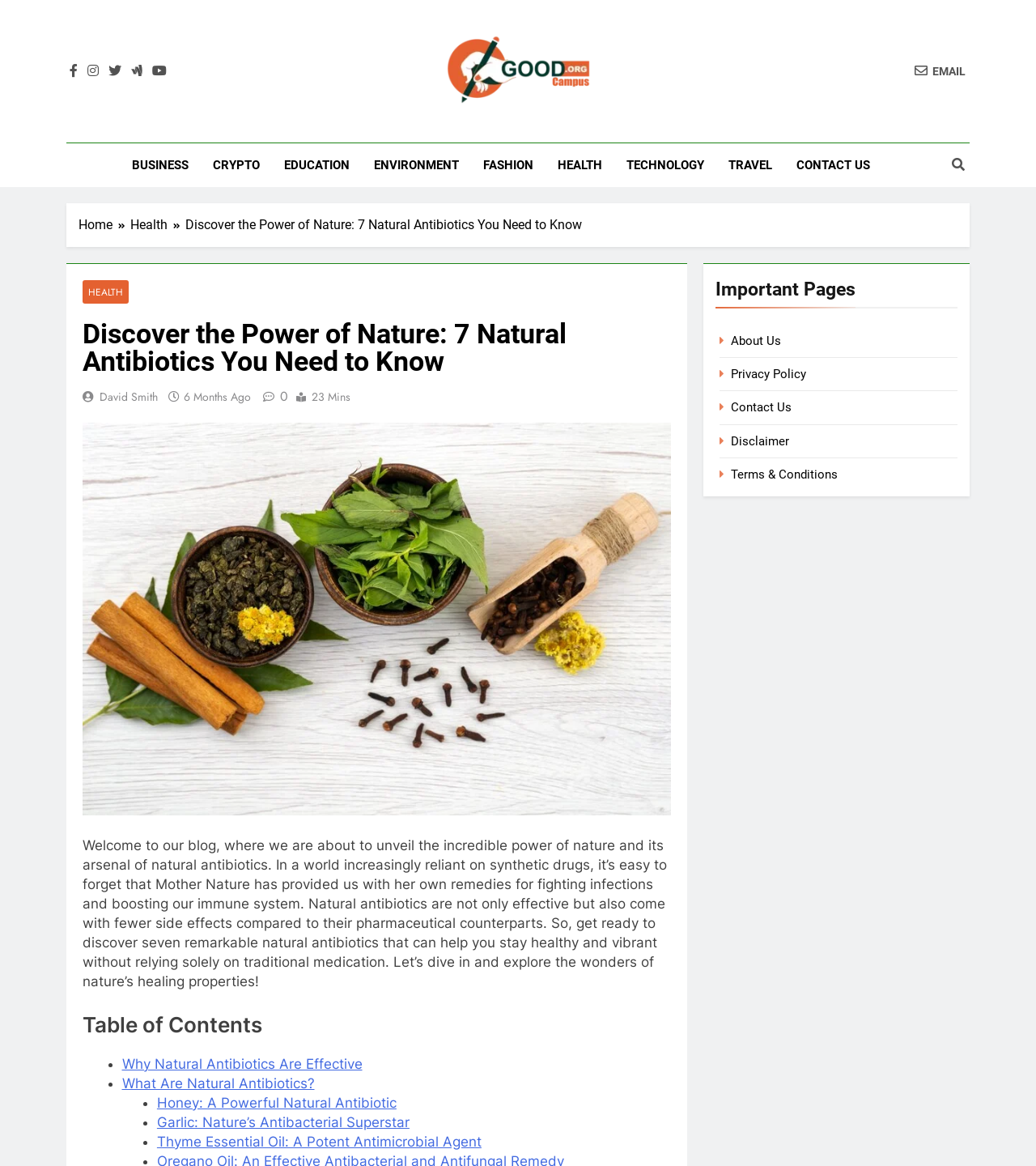Identify the primary heading of the webpage and provide its text.

Discover the Power of Nature: 7 Natural Antibiotics You Need to Know